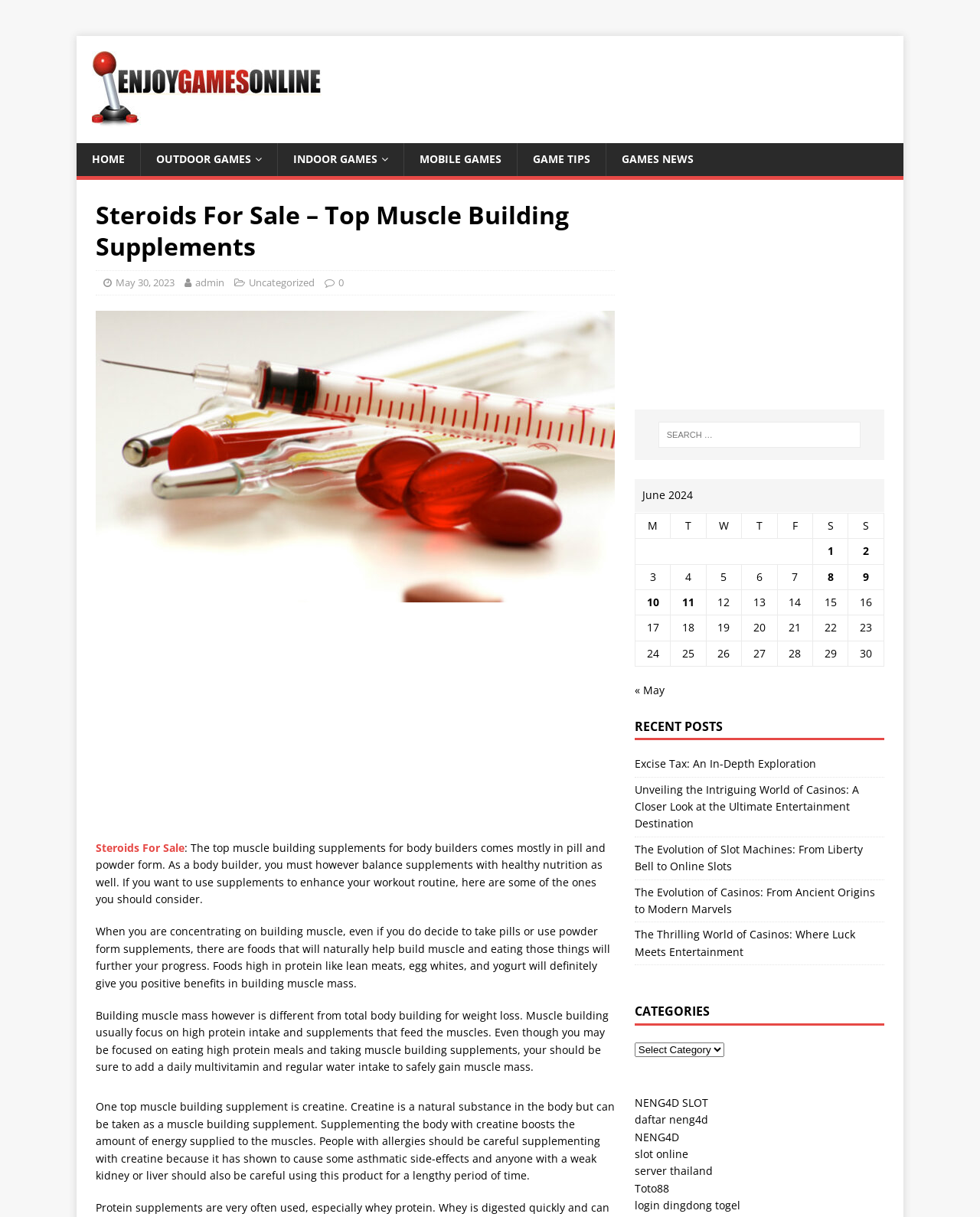Determine the bounding box coordinates for the area that needs to be clicked to fulfill this task: "Click on the 'GAME TIPS' link". The coordinates must be given as four float numbers between 0 and 1, i.e., [left, top, right, bottom].

[0.527, 0.118, 0.618, 0.145]